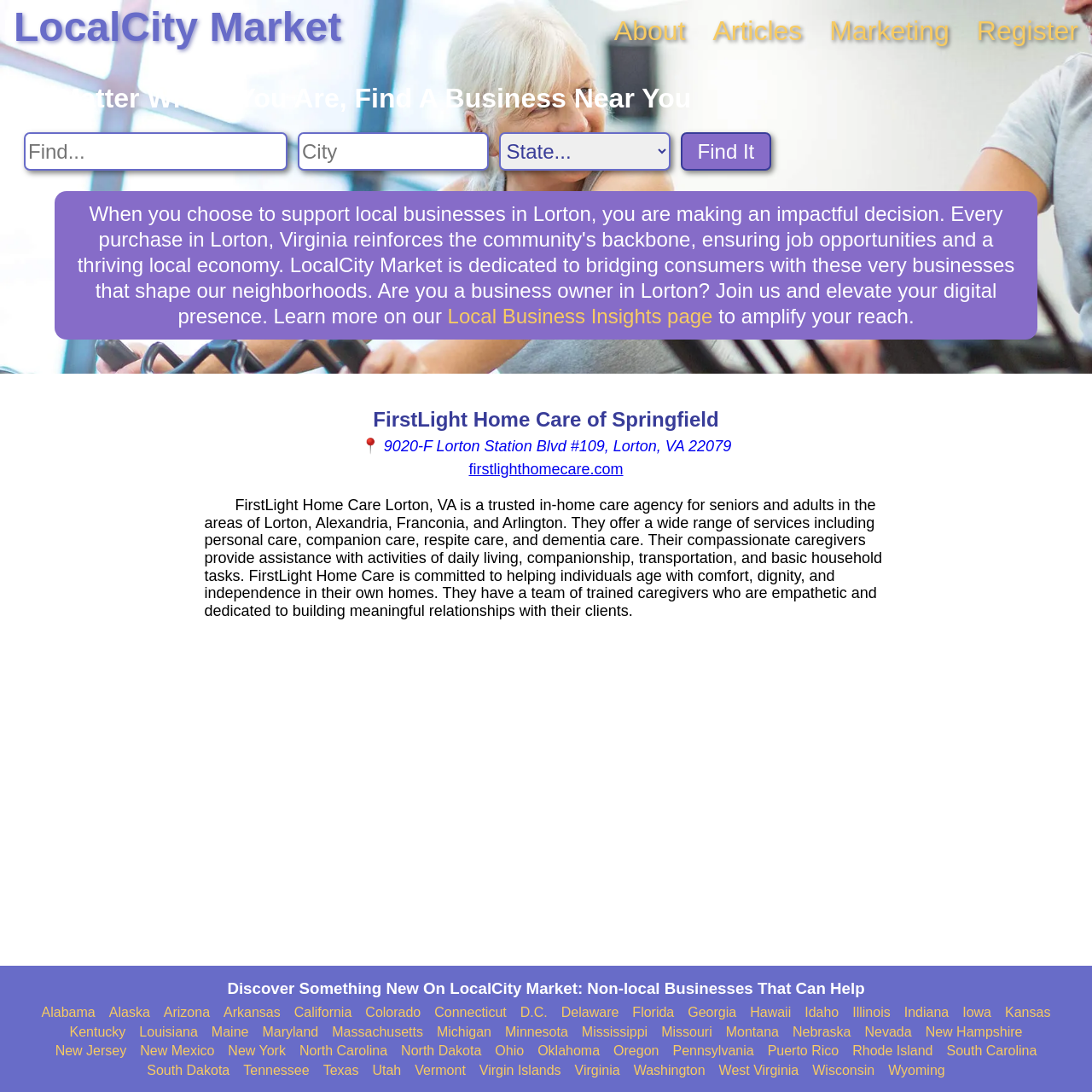Show the bounding box coordinates of the element that should be clicked to complete the task: "Find a business near you".

[0.623, 0.121, 0.706, 0.156]